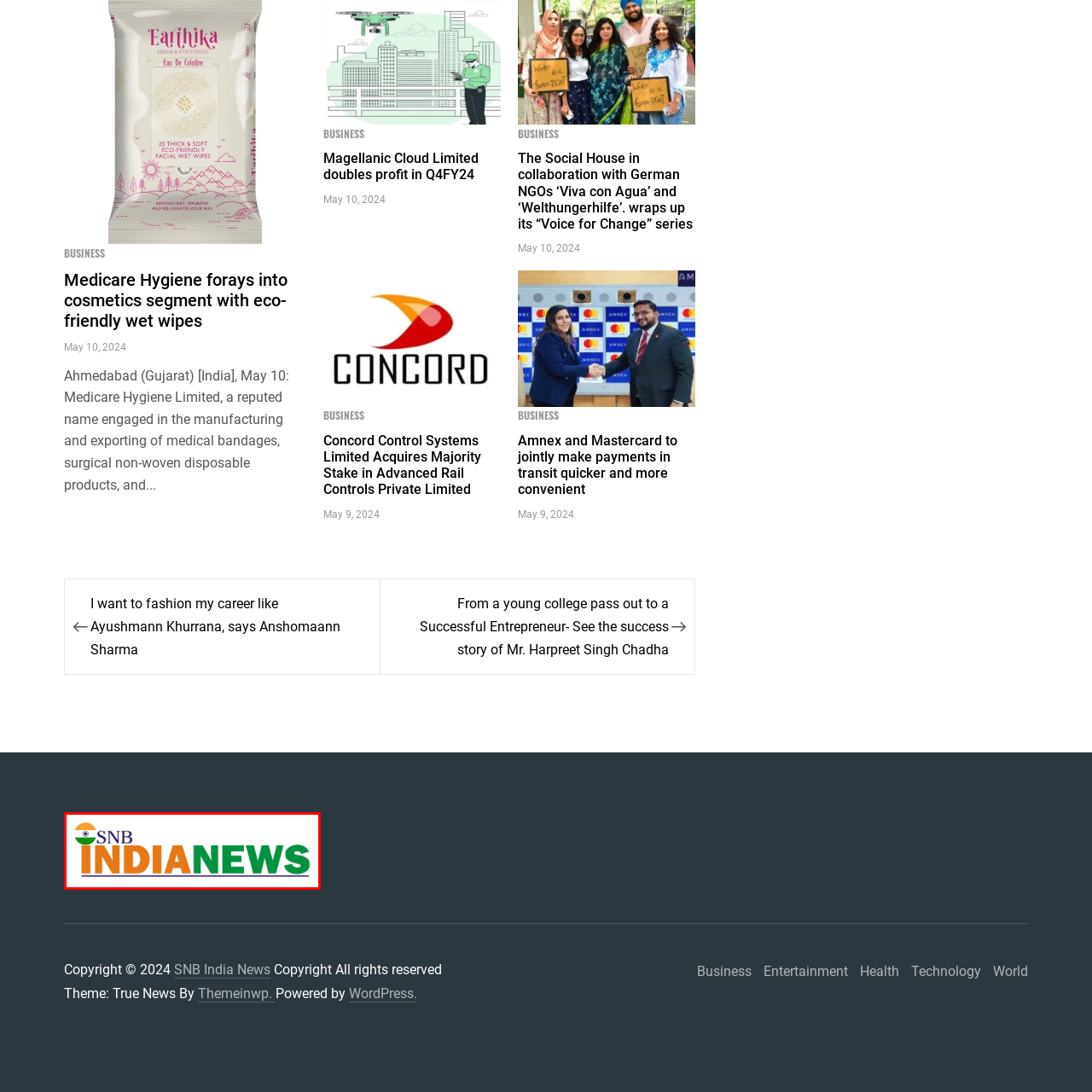Consider the image within the red frame and reply with a brief answer: What type of content does SNB India News provide?

News